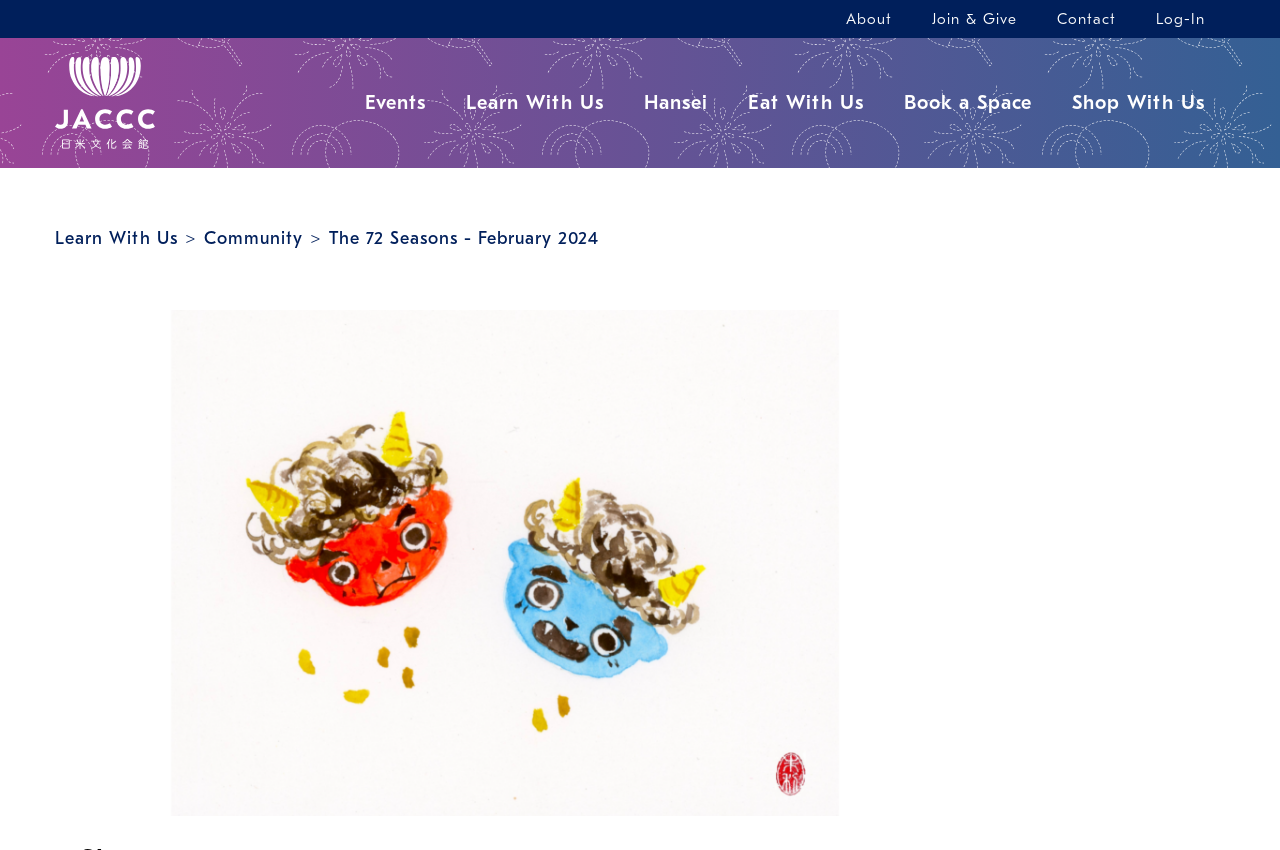Please identify the bounding box coordinates for the region that you need to click to follow this instruction: "go to about page".

[0.653, 0.0, 0.705, 0.045]